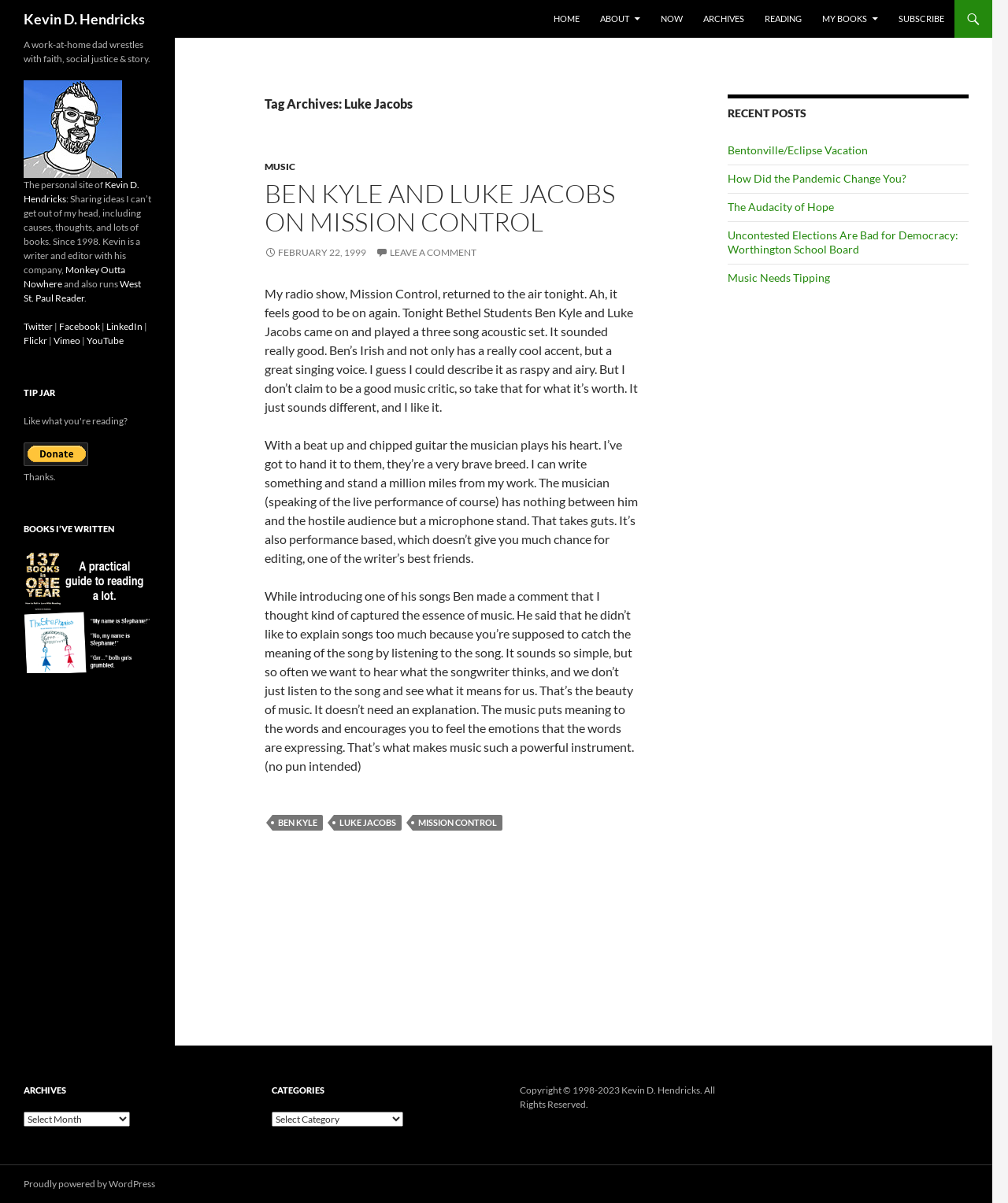What is the title of the article about Ben Kyle and Luke Jacobs?
Based on the screenshot, respond with a single word or phrase.

BEN KYLE AND LUKE JACOBS ON MISSION CONTROL